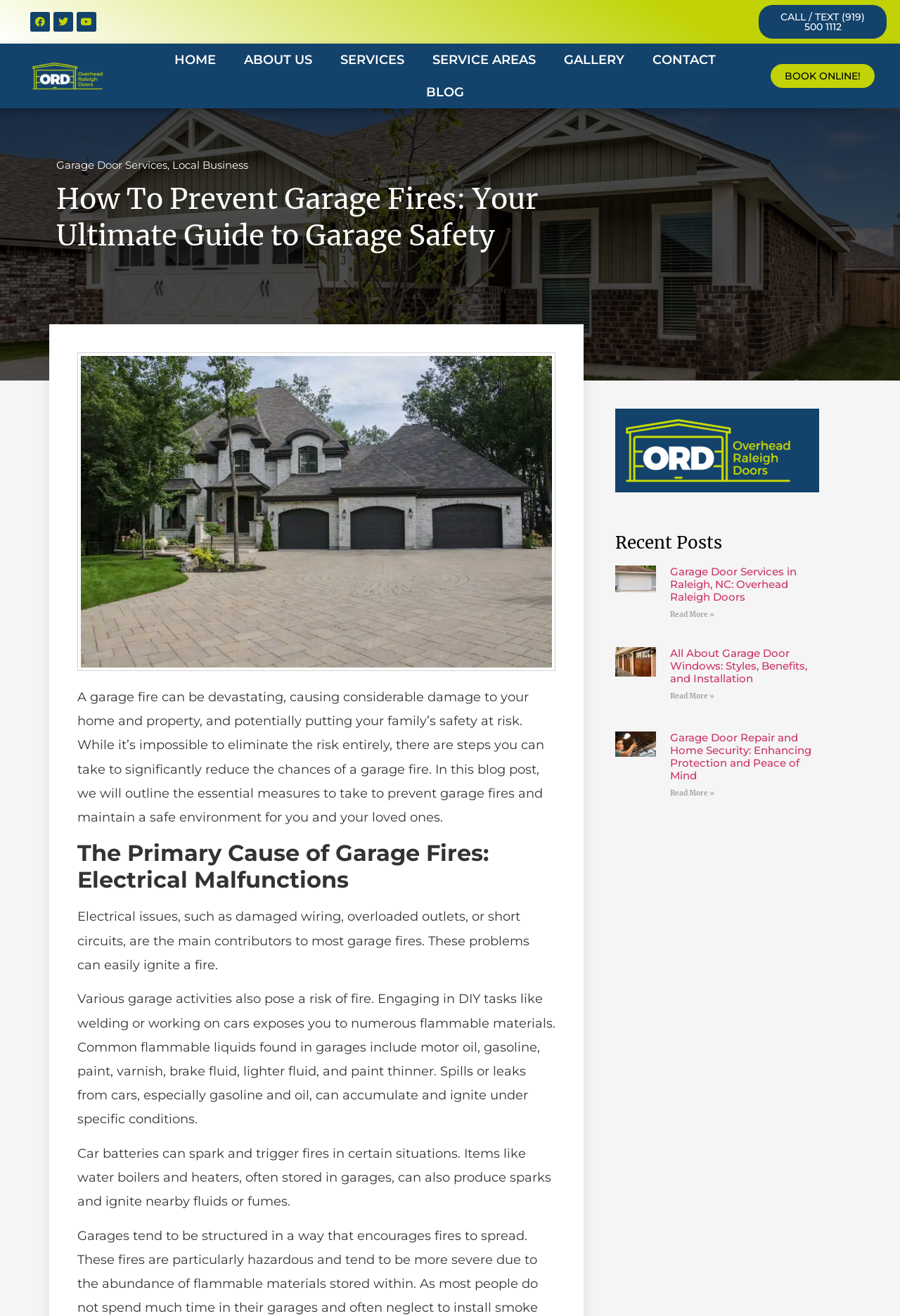Determine the bounding box coordinates for the area you should click to complete the following instruction: "Book online".

[0.857, 0.049, 0.972, 0.067]